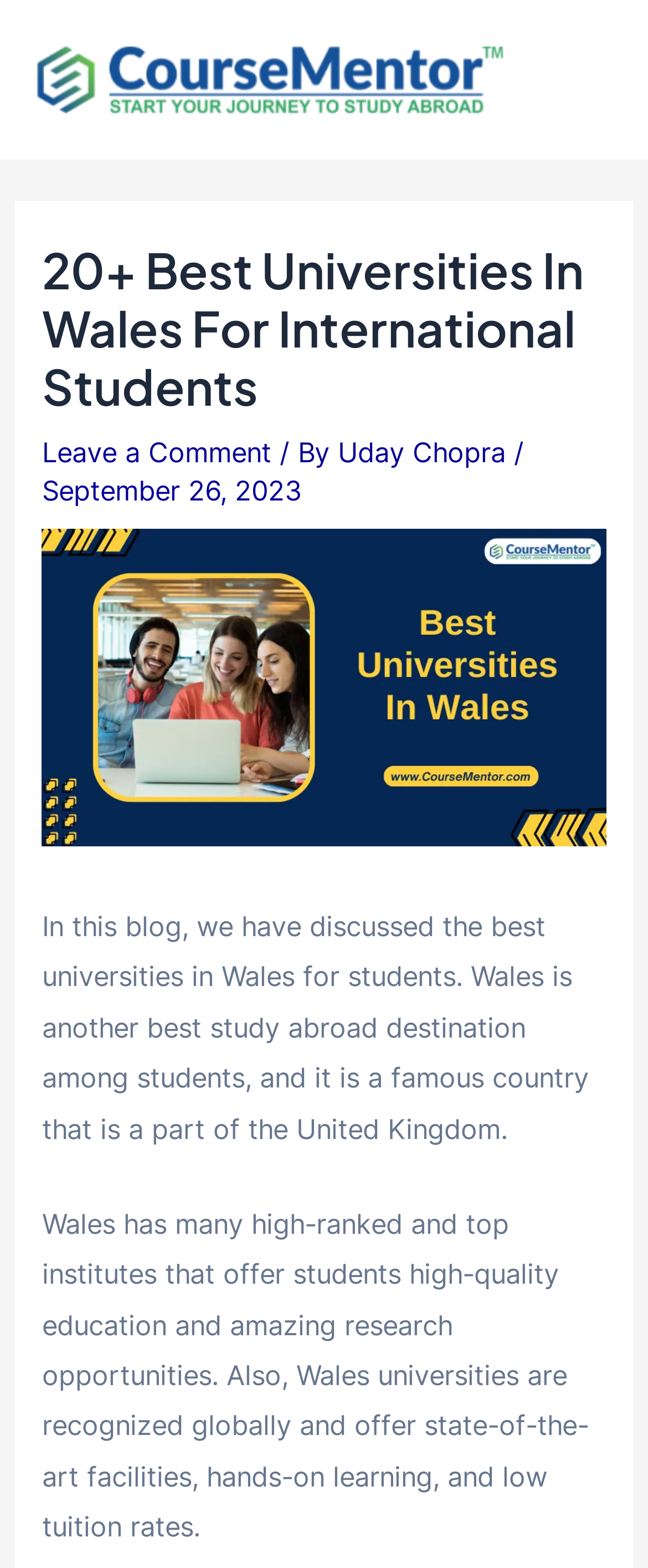What is the date of this blog post?
Examine the webpage screenshot and provide an in-depth answer to the question.

The date of this blog post is mentioned in the header section of the webpage, where it says 'September 26, 2023'.